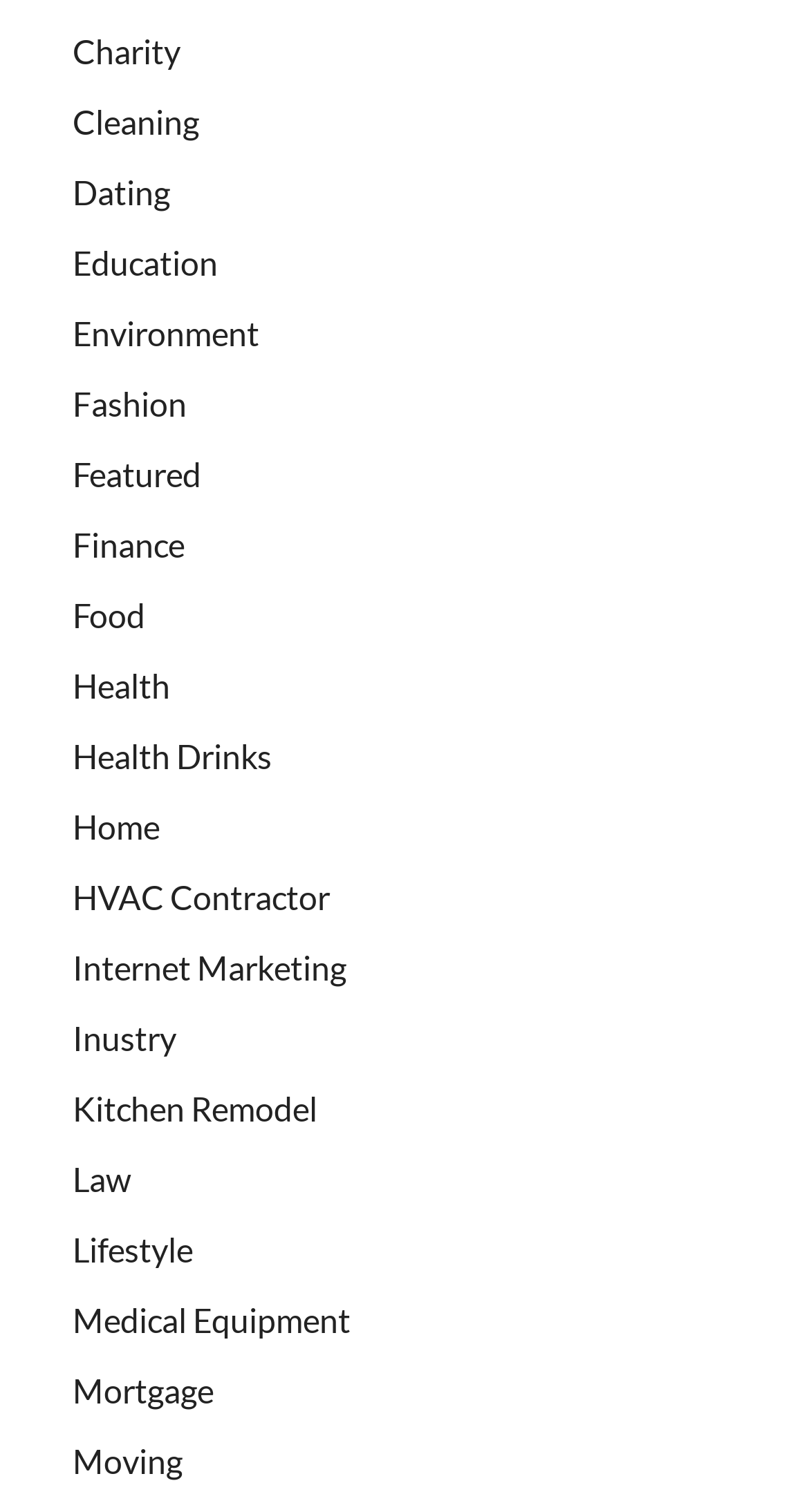Locate the bounding box coordinates of the clickable area needed to fulfill the instruction: "Learn about Health Drinks".

[0.09, 0.487, 0.336, 0.513]